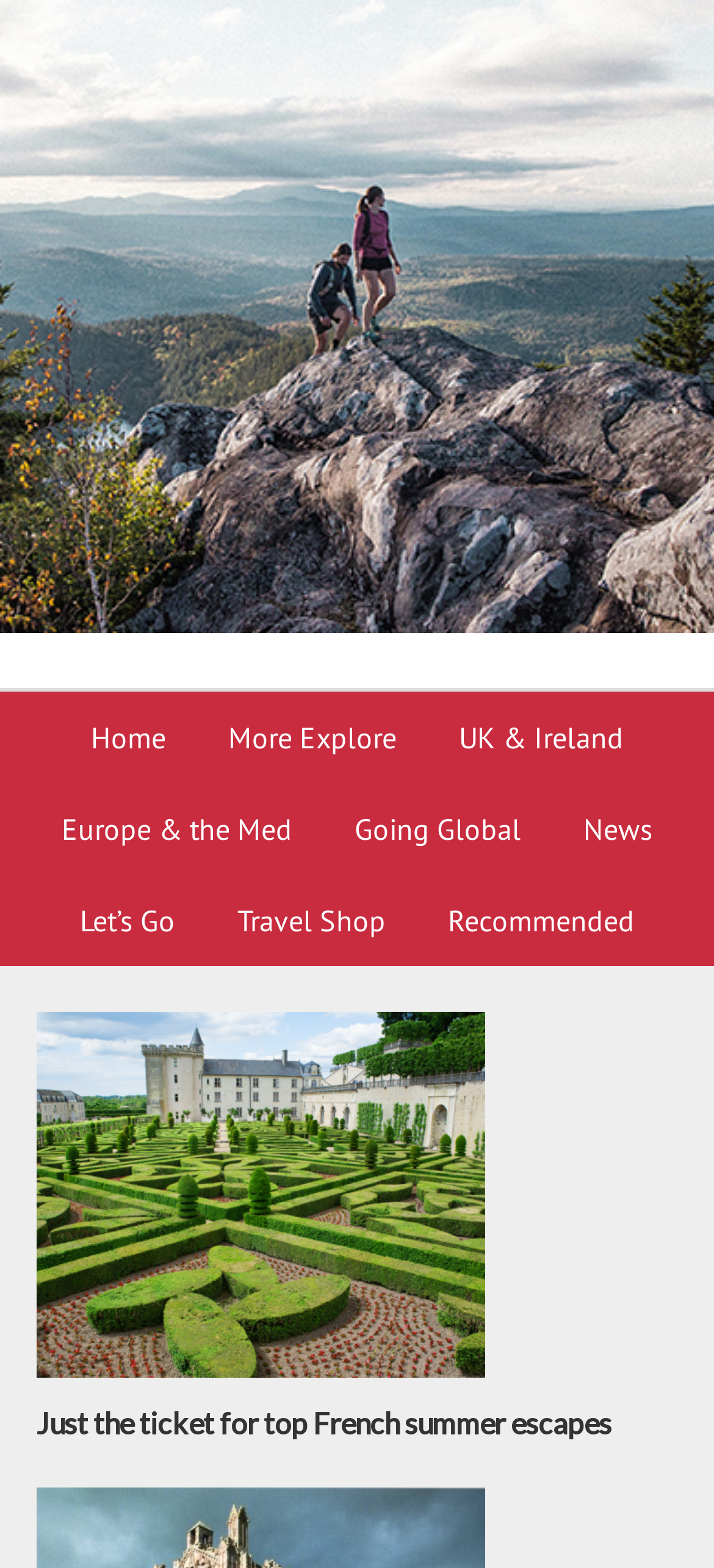Determine the bounding box coordinates of the region I should click to achieve the following instruction: "Read about top French summer escapes". Ensure the bounding box coordinates are four float numbers between 0 and 1, i.e., [left, top, right, bottom].

[0.051, 0.897, 0.949, 0.92]